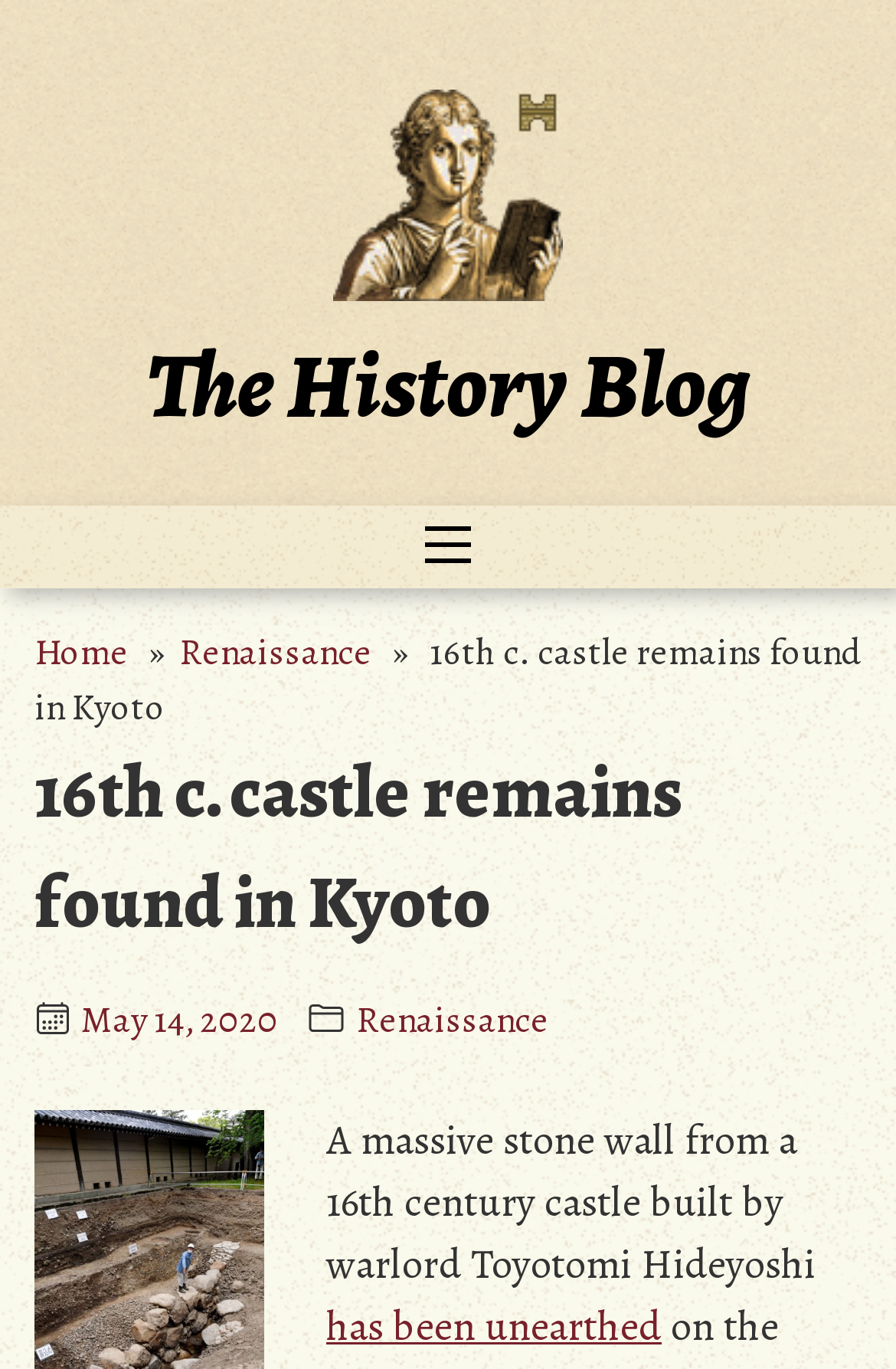Determine the bounding box coordinates of the clickable area required to perform the following instruction: "view Renaissance category". The coordinates should be represented as four float numbers between 0 and 1: [left, top, right, bottom].

[0.2, 0.458, 0.415, 0.495]